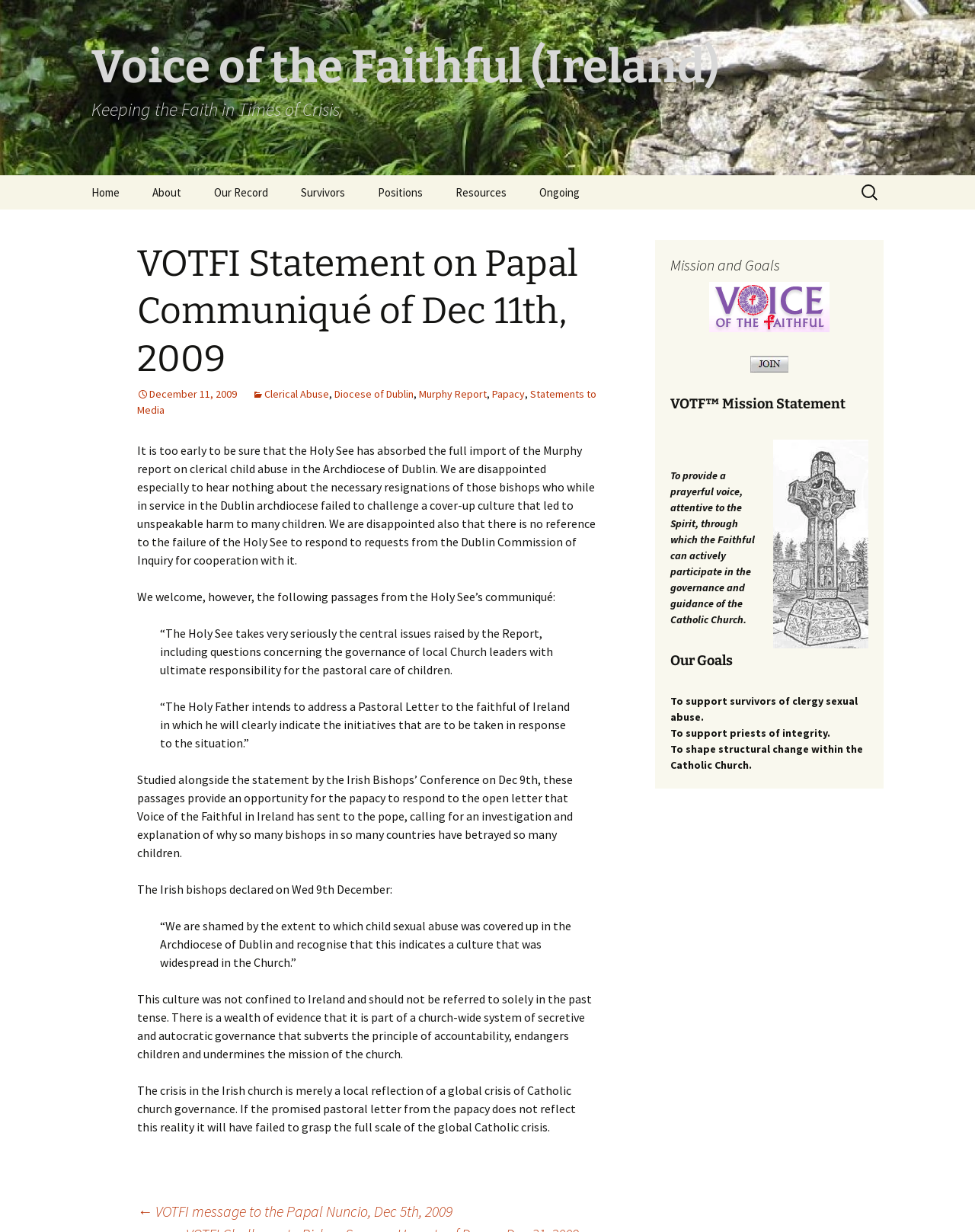Find the bounding box coordinates of the clickable element required to execute the following instruction: "Search for something". Provide the coordinates as four float numbers between 0 and 1, i.e., [left, top, right, bottom].

[0.88, 0.143, 0.906, 0.169]